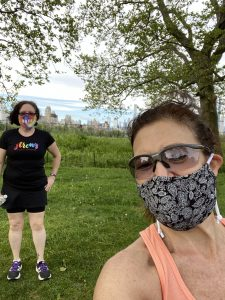Give a thorough caption for the picture.

In this heartfelt moment captured outdoors, two friends are seen enjoying a socially distanced interaction amidst a vibrant green landscape, with the skyline of a city visible in the background. Both women are wearing masks, a reflection of their commitment to safety during the ongoing pandemic. The woman in the foreground, with a warm smile, sports an orange athletic top and sunglasses, while the friend behind her, appearing cheerful in a black t-shirt adorned with colorful lettering, stands confidently. This image beautifully encapsulates the essence of friendship and the joy of reconnecting in nature, highlighting their shared experience of moving forward together while respecting health guidelines.